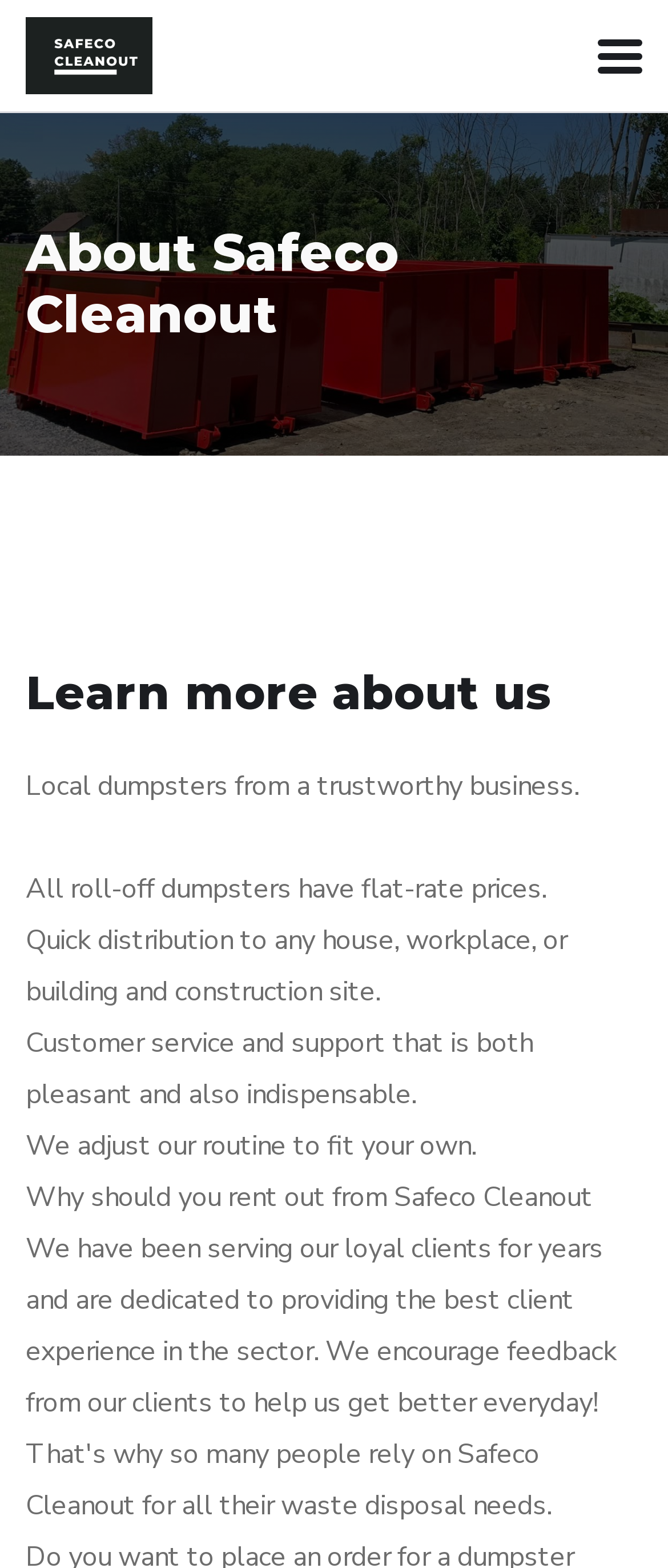What is the tone of the company's description?
Please provide a single word or phrase as the answer based on the screenshot.

Professional